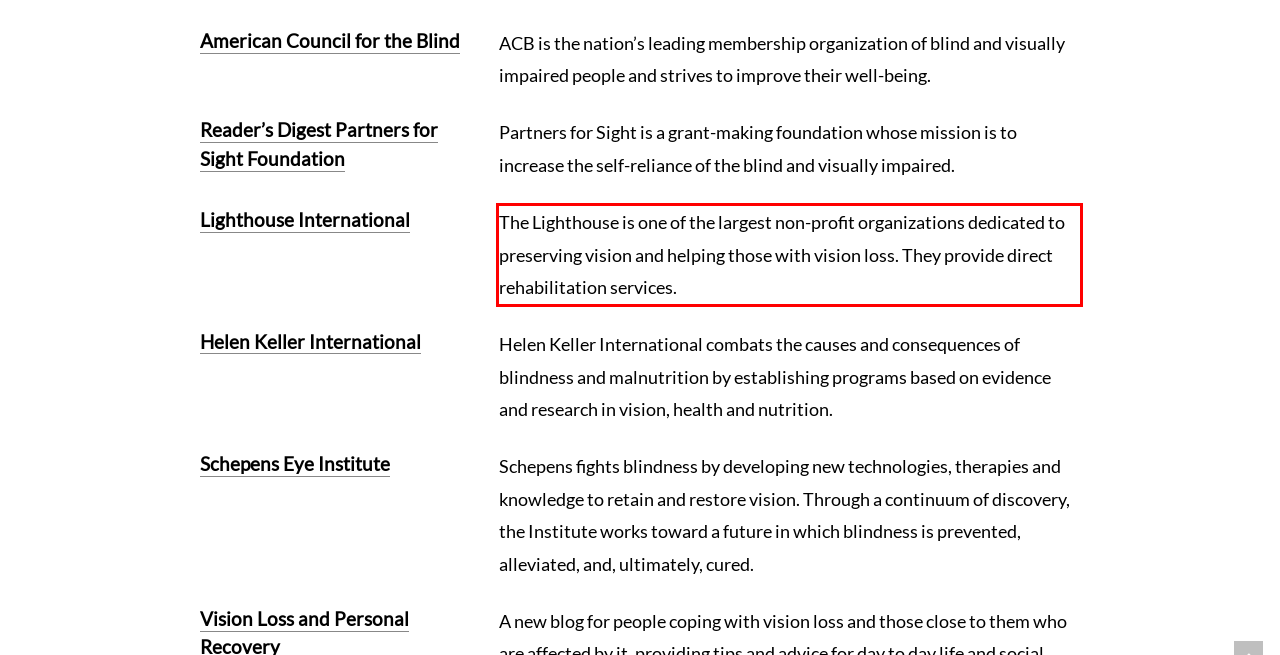Examine the screenshot of the webpage, locate the red bounding box, and generate the text contained within it.

The Lighthouse is one of the largest non-profit organizations dedicated to preserving vision and helping those with vision loss. They provide direct rehabilitation services.